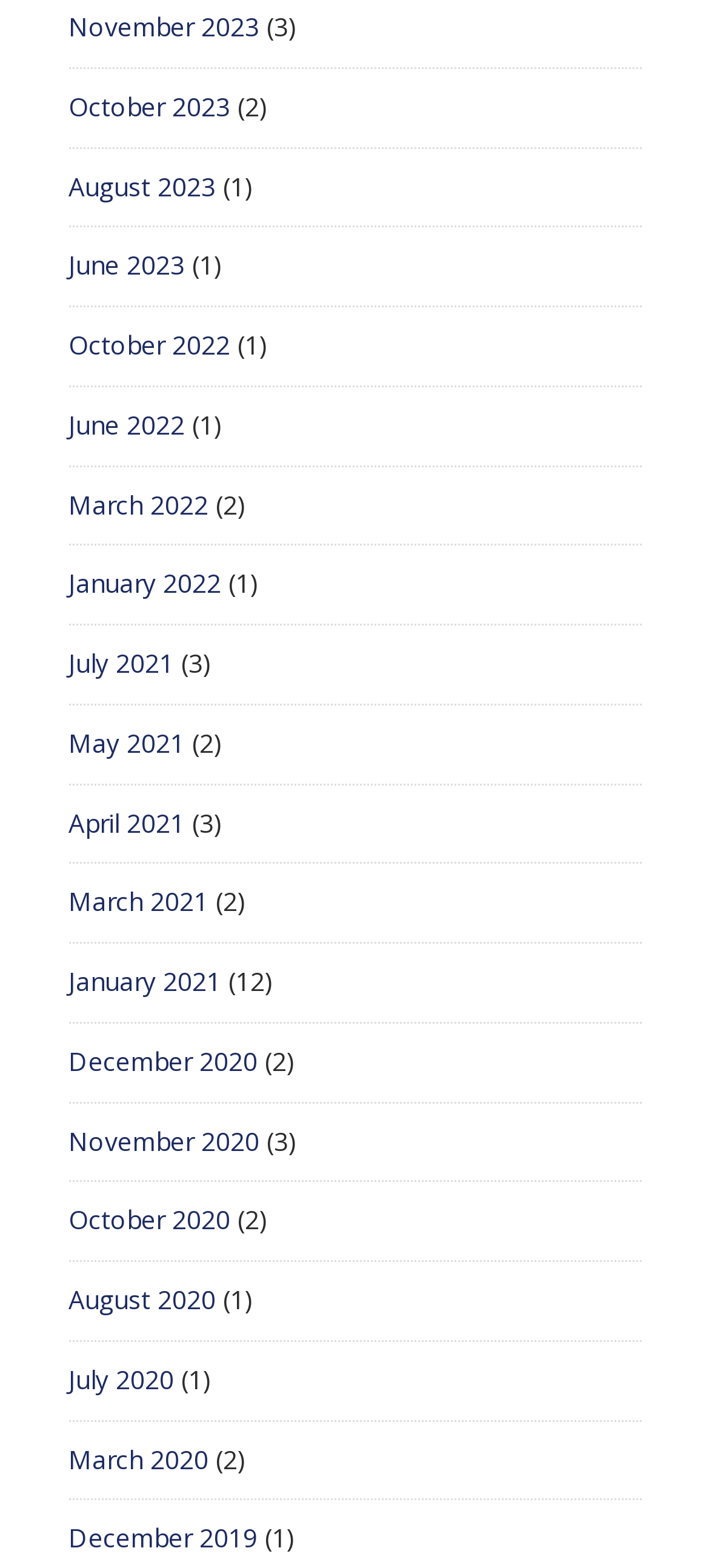Please answer the following query using a single word or phrase: 
What is the earliest year listed?

2019